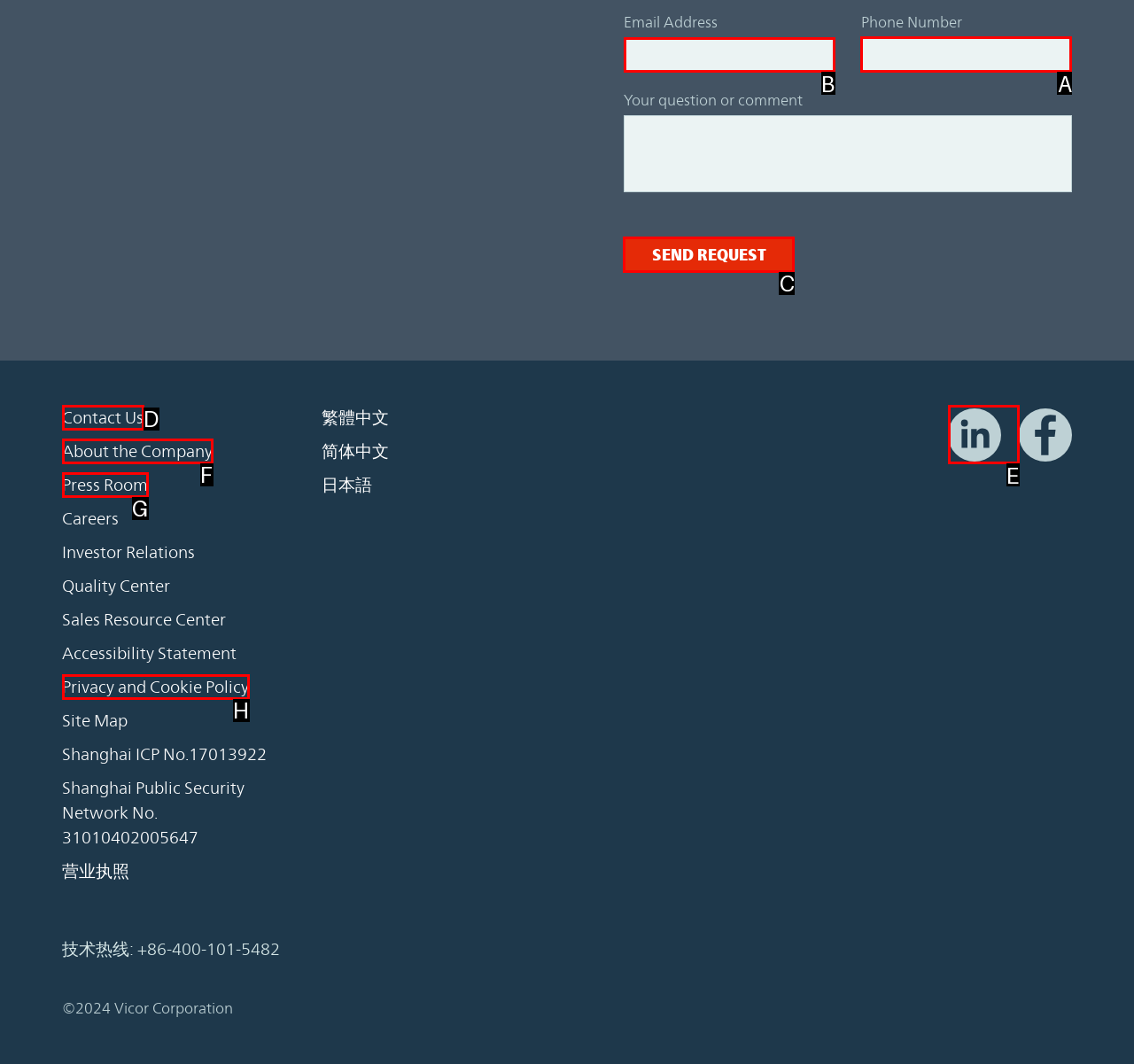Indicate which UI element needs to be clicked to fulfill the task: Enter email address
Answer with the letter of the chosen option from the available choices directly.

B